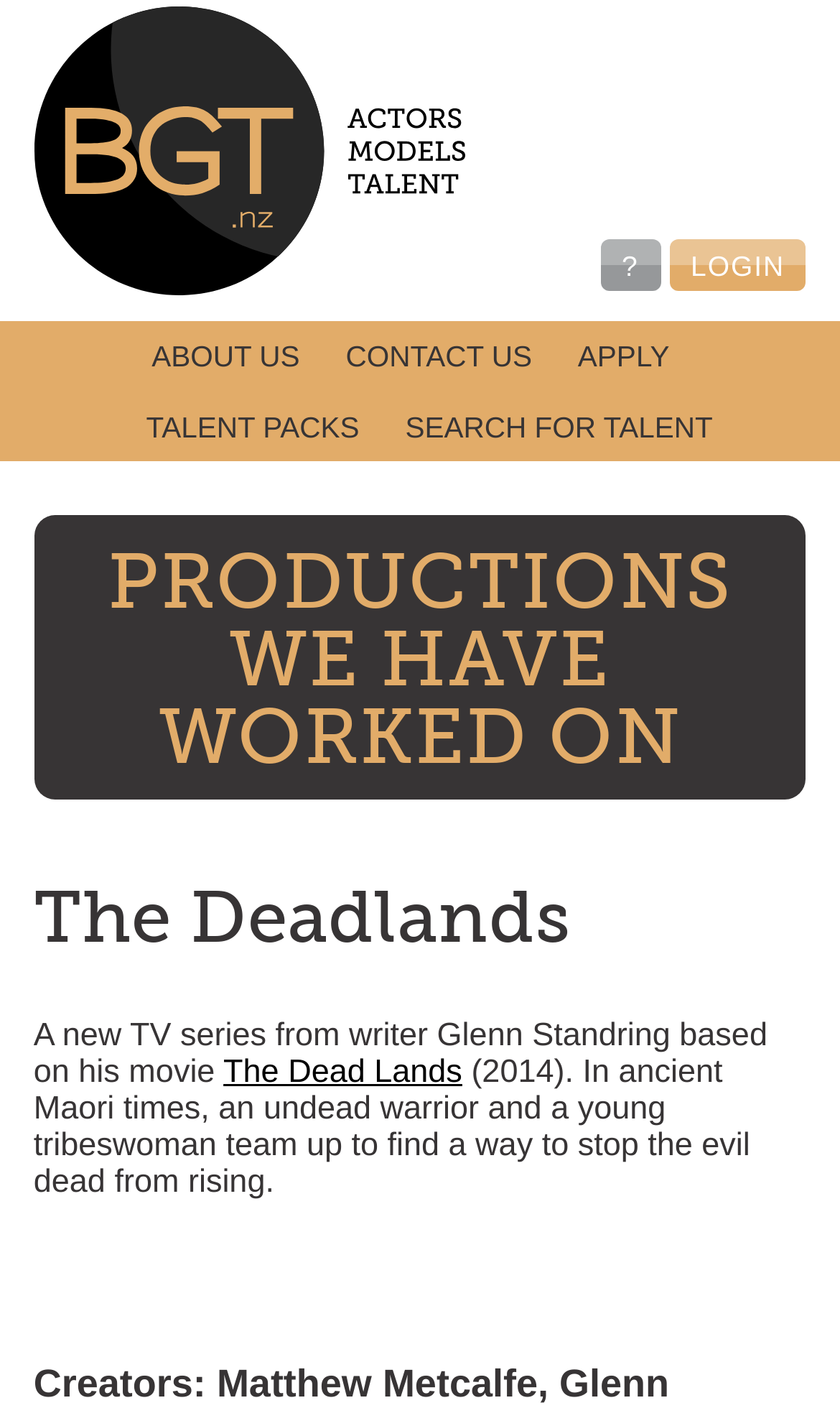What is the name of the production company mentioned?
Please provide a single word or phrase as the answer based on the screenshot.

Matthew Metcalfe